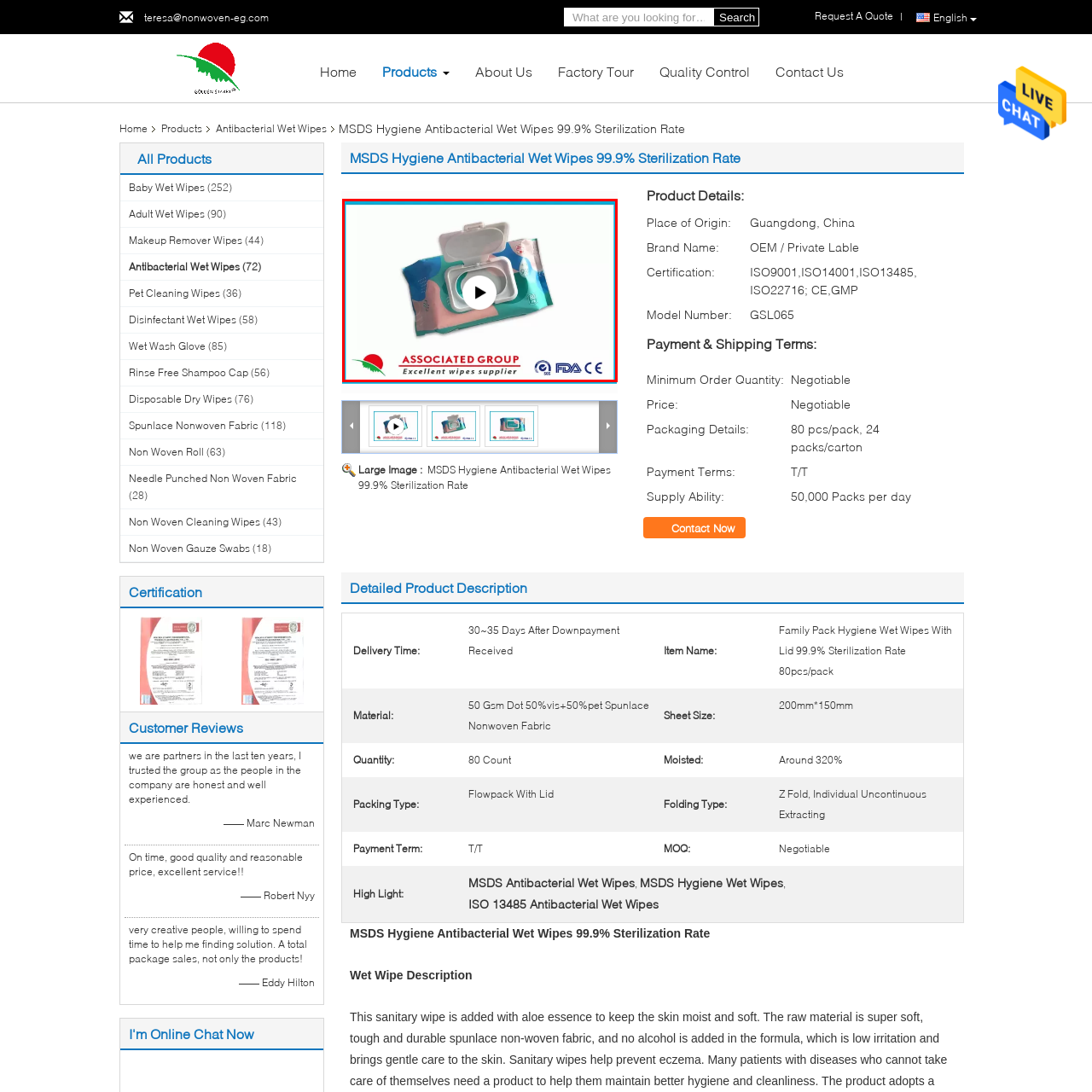What certifications does the product have?
Review the image highlighted by the red bounding box and respond with a brief answer in one word or phrase.

FDA and CE